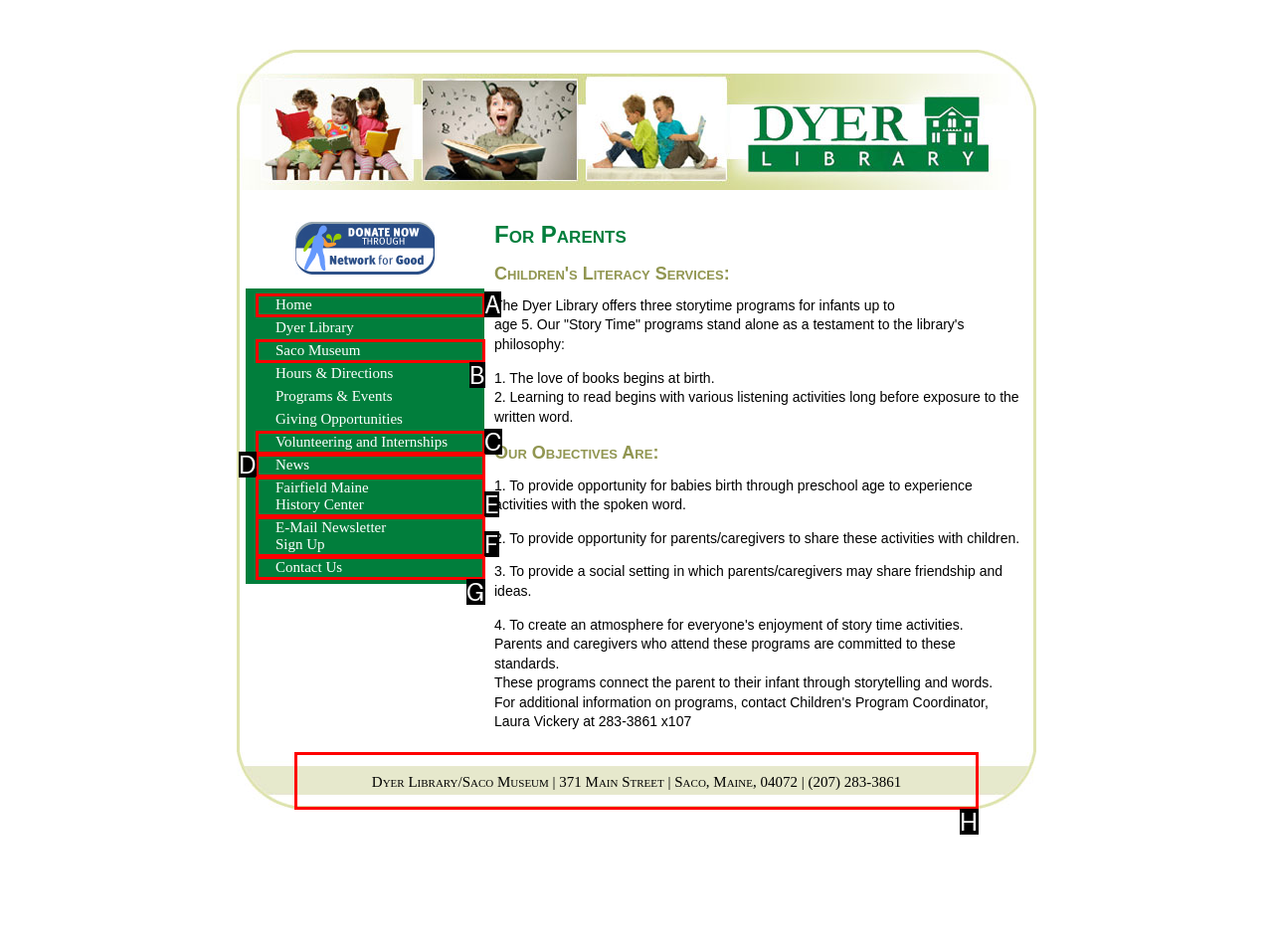Pick the option that should be clicked to perform the following task: Get the address of Dyer Library/Saco Museum
Answer with the letter of the selected option from the available choices.

H